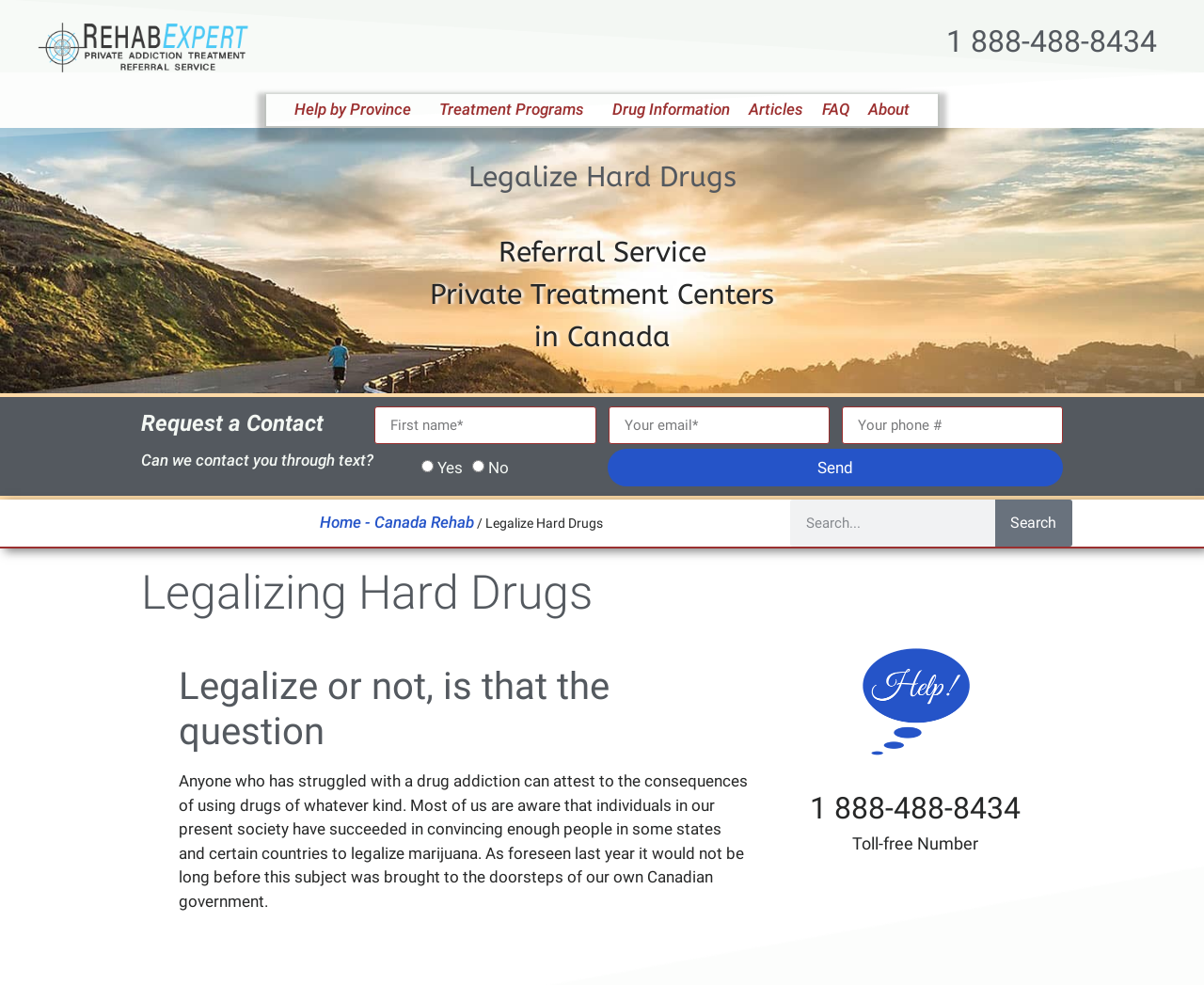Based on the image, give a detailed response to the question: What can be requested through the form on the webpage?

I analyzed the form elements on the webpage and saw that it asks for first name, email, and phone number. The presence of a 'Send' button and a question about being contacted through text suggests that the form is used to request contact from the organization.